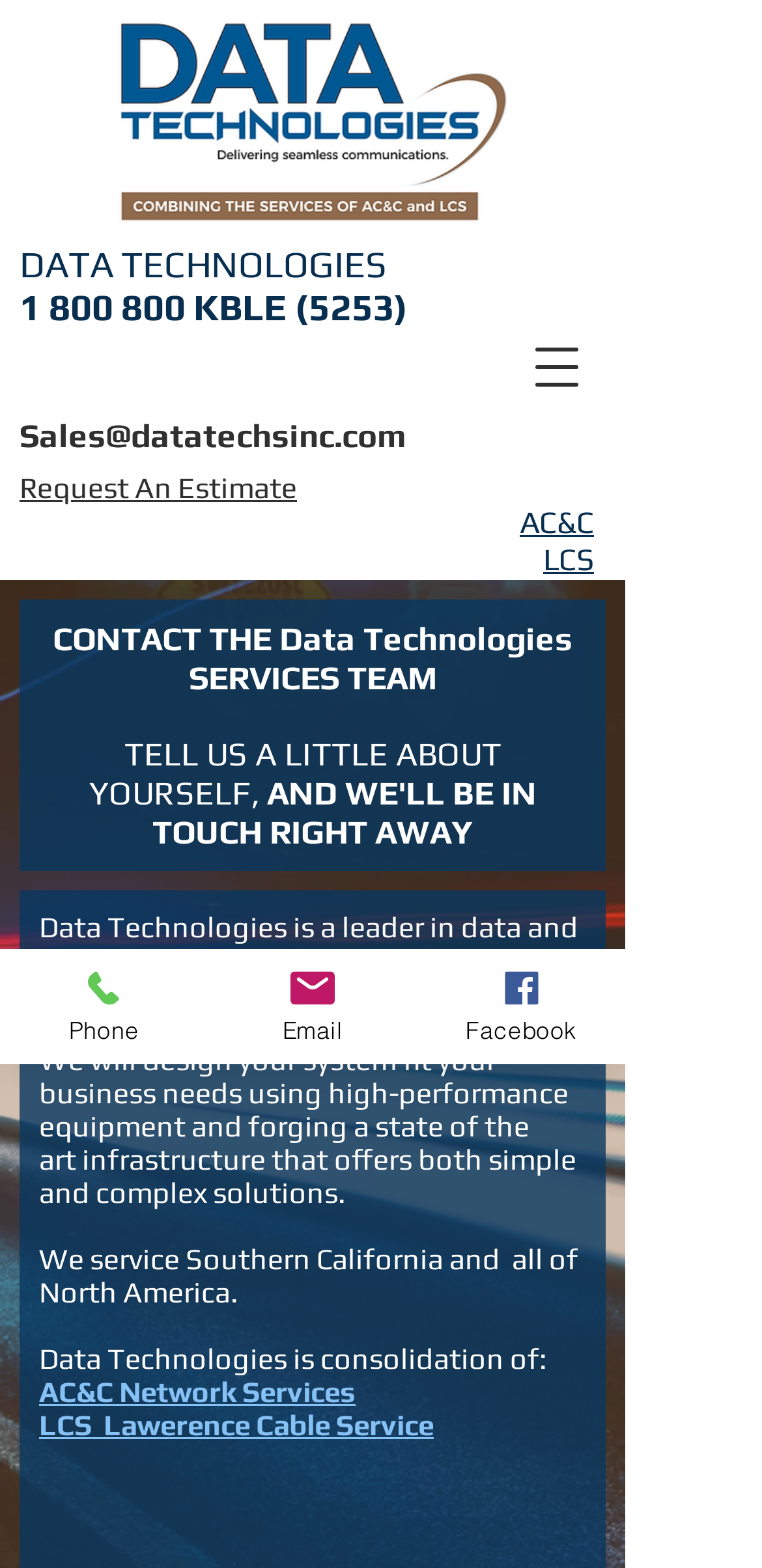Locate the bounding box coordinates of the element I should click to achieve the following instruction: "Request an estimate".

[0.026, 0.3, 0.39, 0.321]